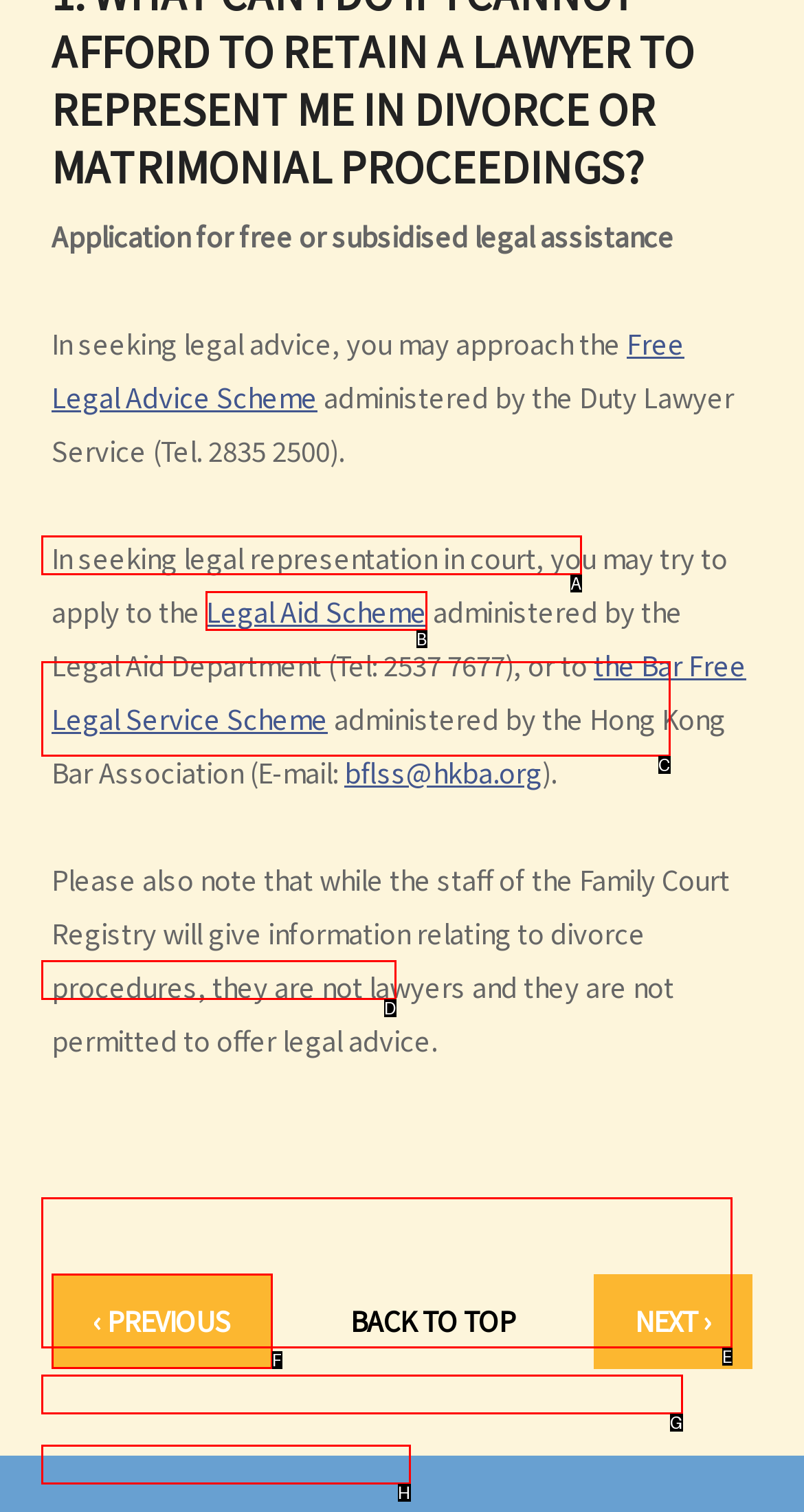Identify which lettered option to click to carry out the task: Click on 'Legal Aid Scheme'. Provide the letter as your answer.

B